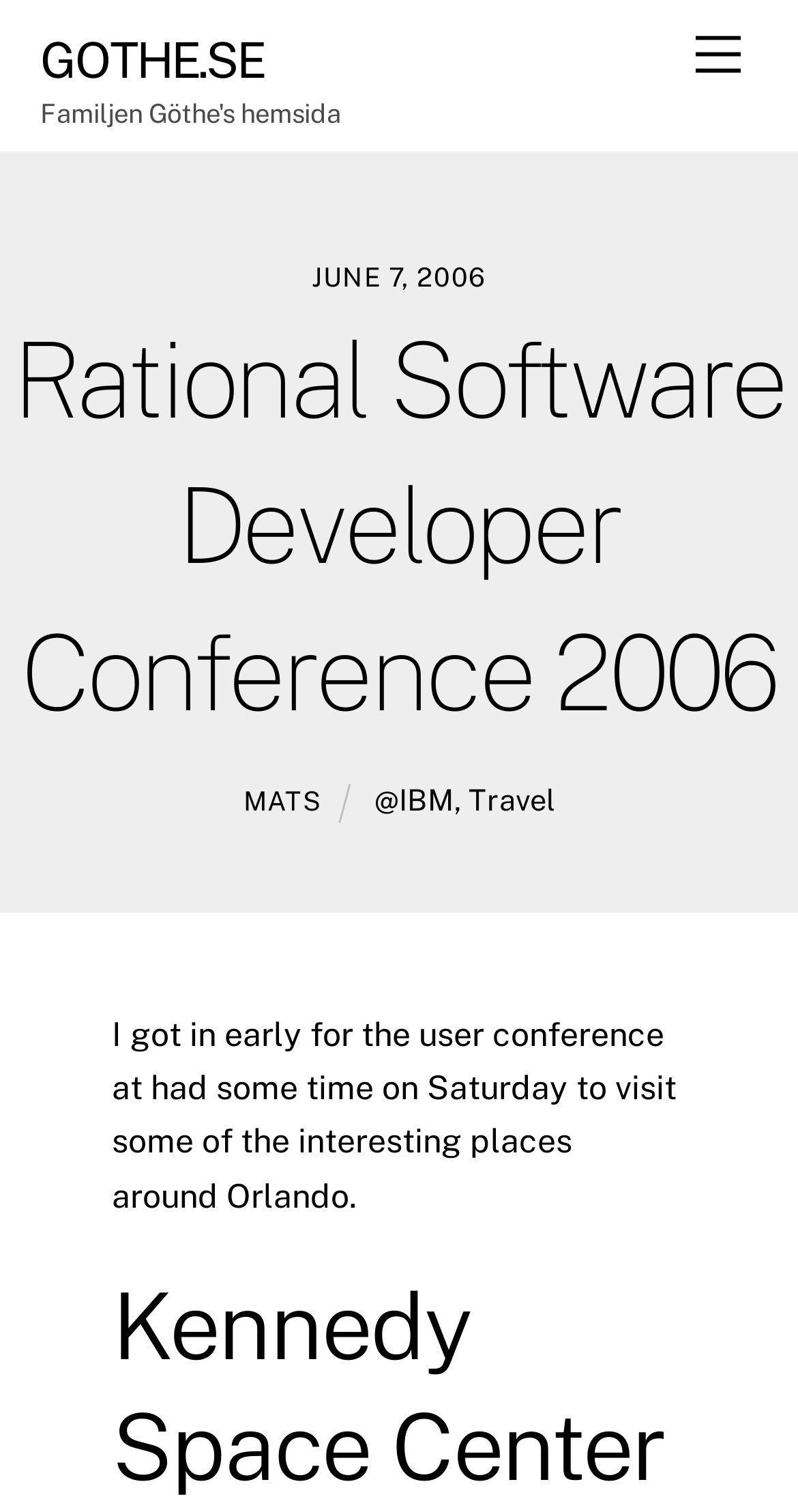What is the name of the space center?
Please look at the screenshot and answer in one word or a short phrase.

Kennedy Space Center